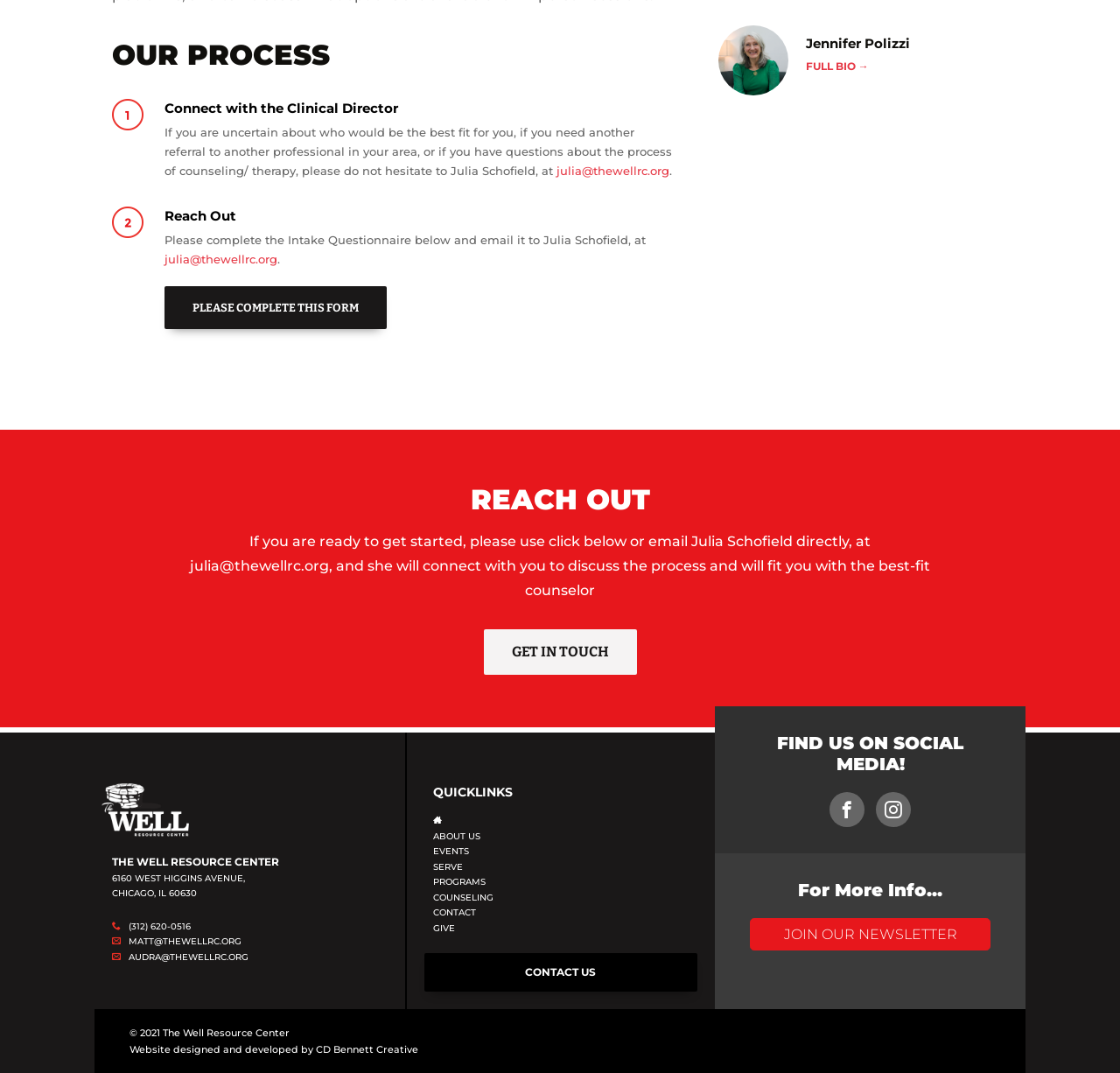Who is Jennifer Polizzi?
With the help of the image, please provide a detailed response to the question.

Jennifer Polizzi is a counselor at The Well Resource Center. Her name is mentioned in a section with a heading 'Jennifer Polizzi' and a link to her full bio.